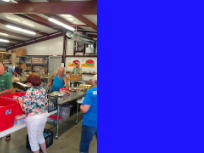Using the information in the image, give a detailed answer to the following question: What are the individuals in the background focused on?

The caption states that 'others in the background are focused on their tasks', indicating that they are engaged in specific activities related to sorting and distributing food items.